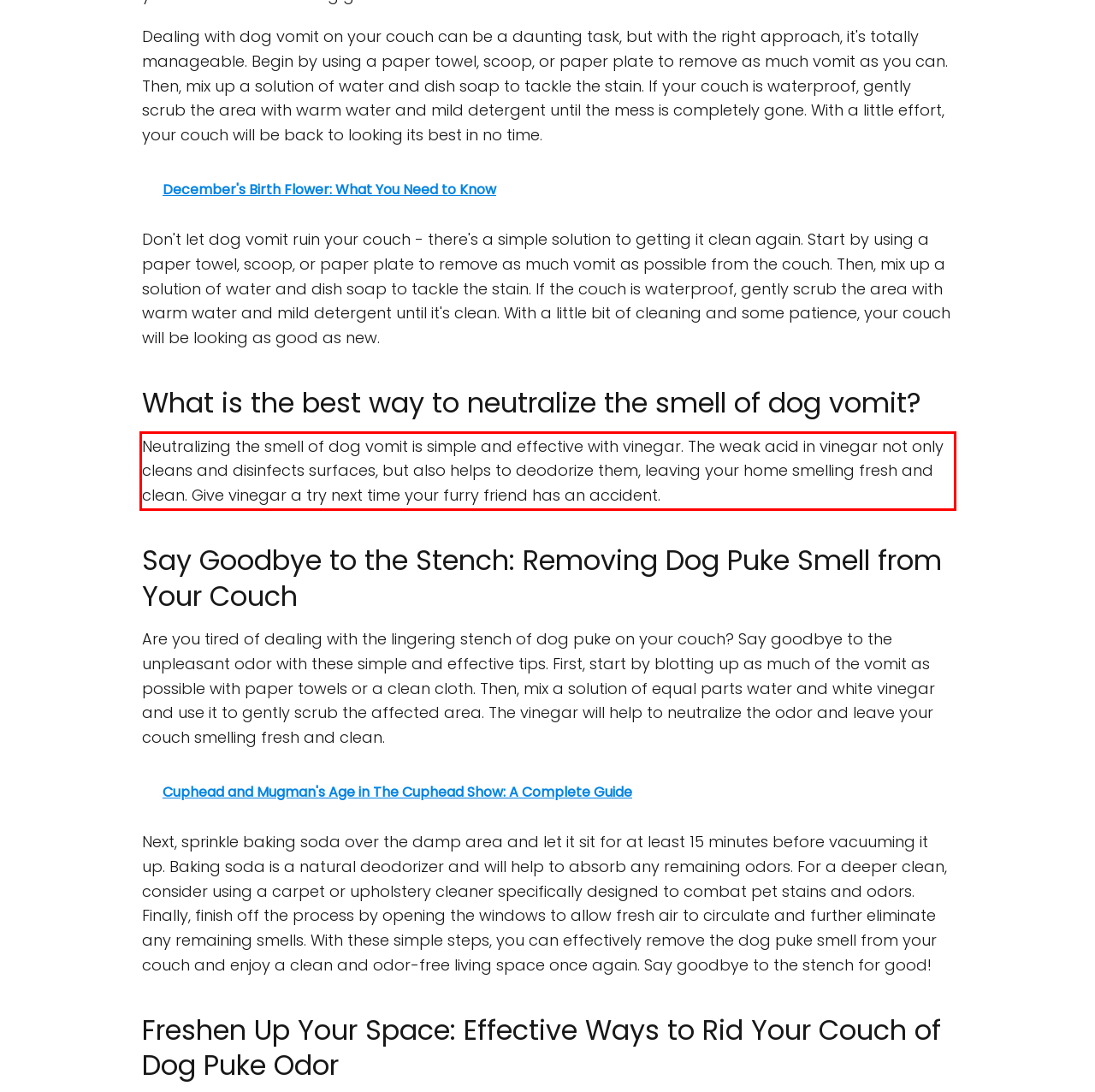Please look at the screenshot provided and find the red bounding box. Extract the text content contained within this bounding box.

Neutralizing the smell of dog vomit is simple and effective with vinegar. The weak acid in vinegar not only cleans and disinfects surfaces, but also helps to deodorize them, leaving your home smelling fresh and clean. Give vinegar a try next time your furry friend has an accident.